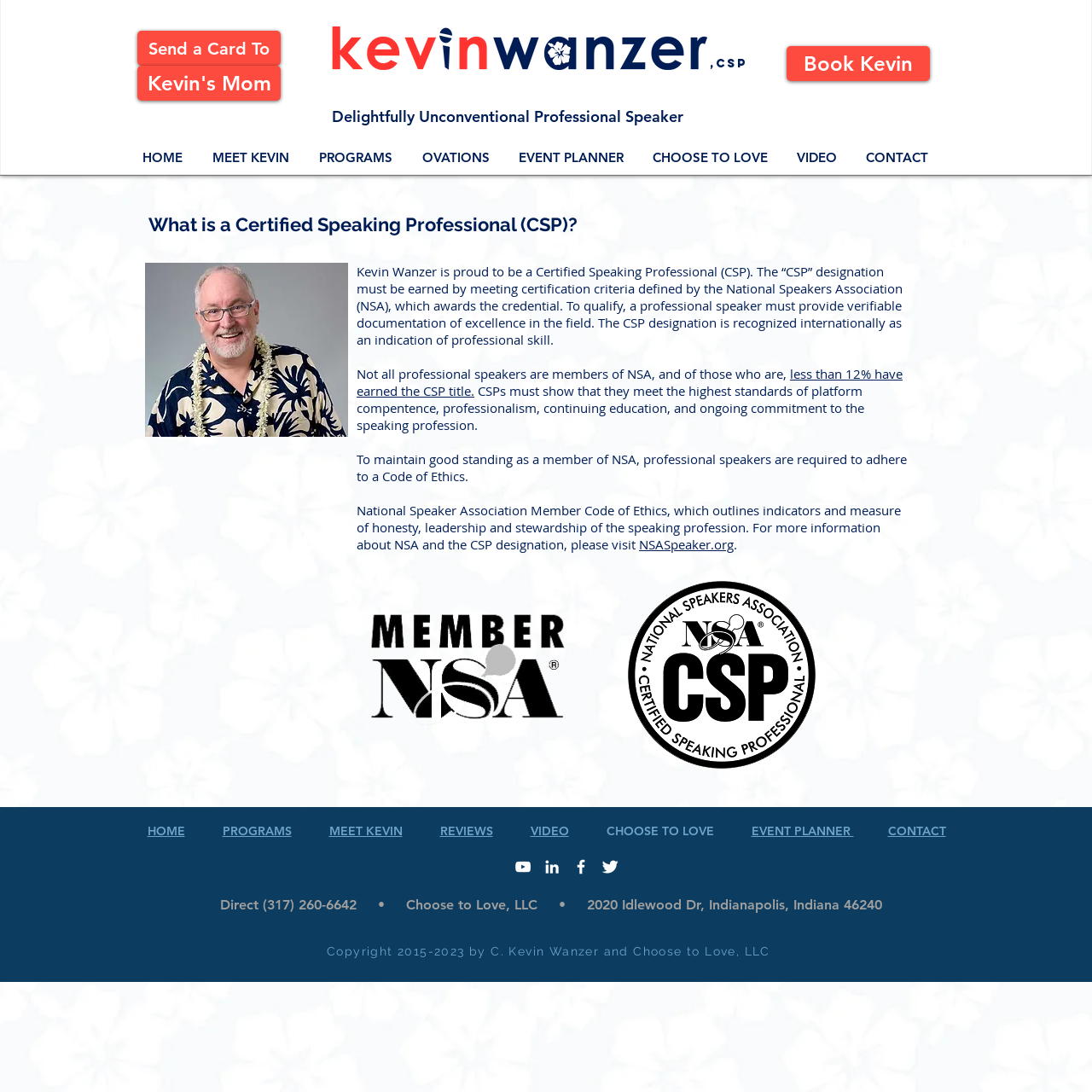Determine the heading of the webpage and extract its text content.

What is a Certified Speaking Professional (CSP)?